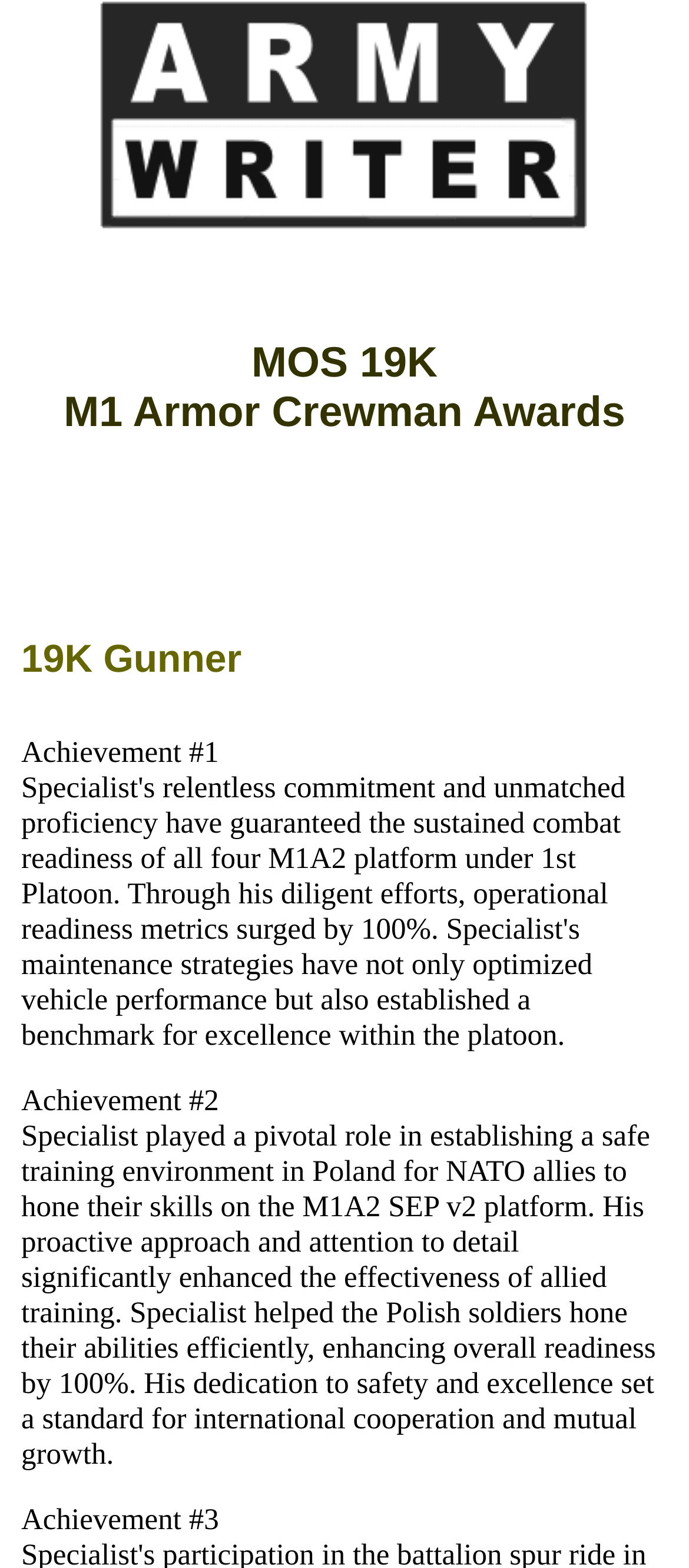What is the role of Specialist in Achievement #2?
Kindly offer a comprehensive and detailed response to the question.

I read the text under 'Achievement #2' which describes the Specialist's role as 'establishing a safe training environment in Poland for NATO allies to hone their skills on the M1A2 SEP v2 platform'.